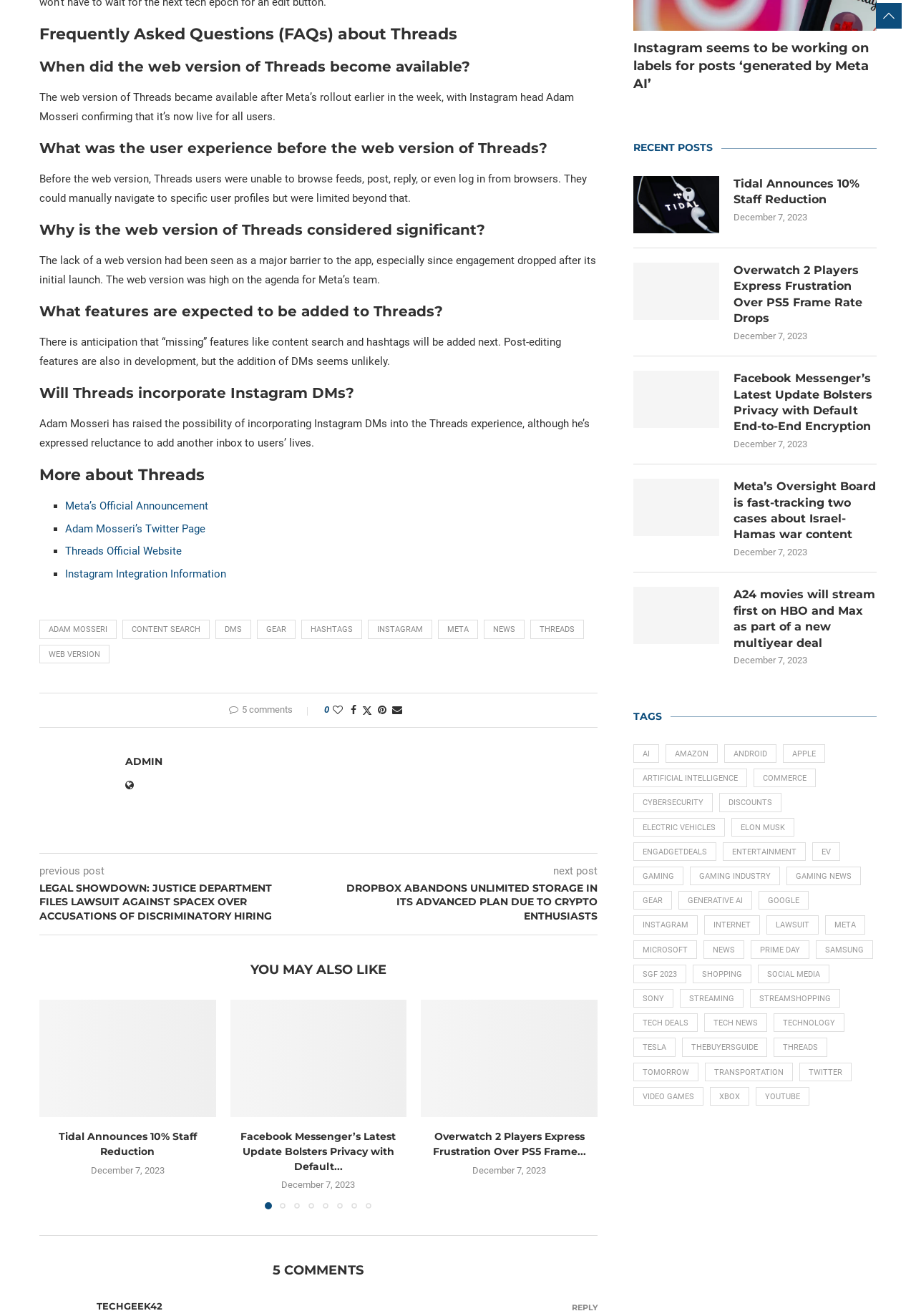Use a single word or phrase to answer the question:
How many comments are there on this post?

5 comments